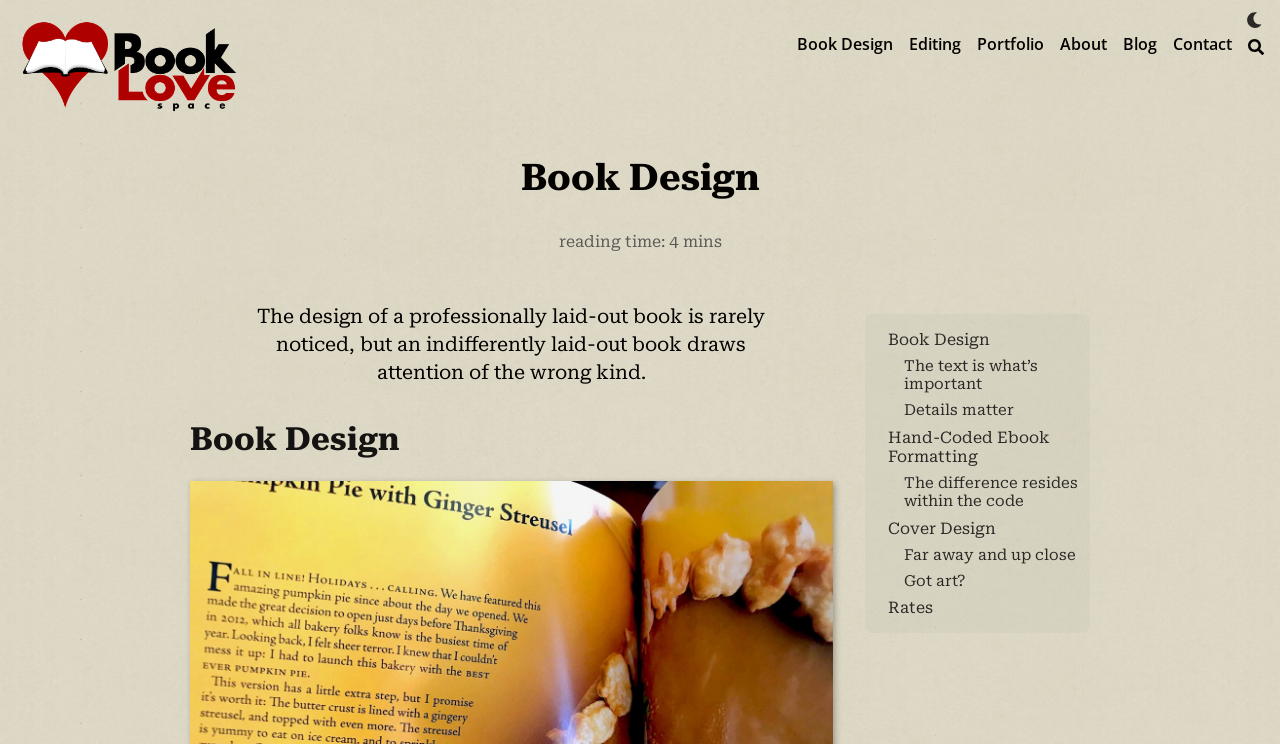Please locate the bounding box coordinates of the region I need to click to follow this instruction: "Contact us".

[0.916, 0.045, 0.962, 0.074]